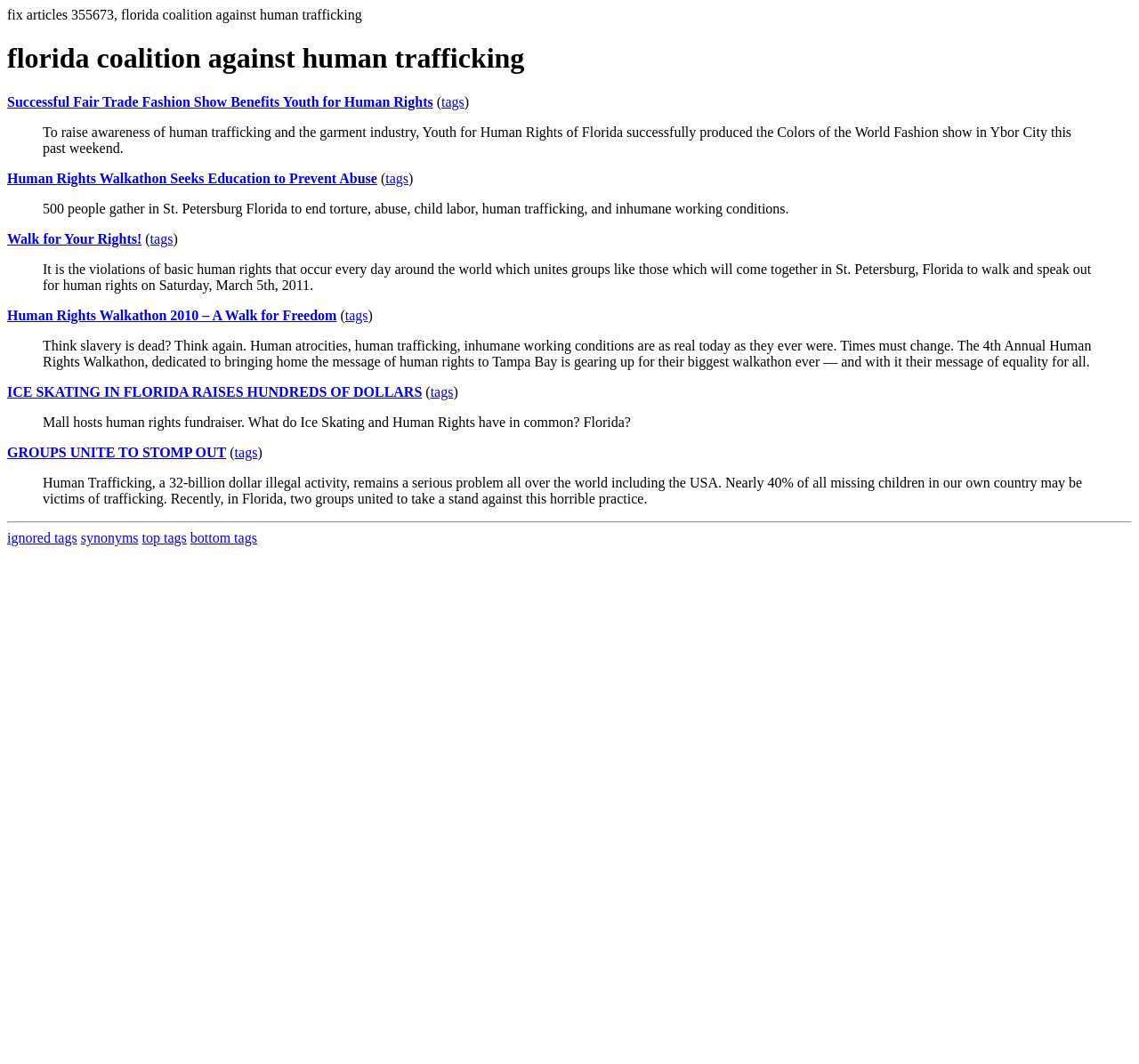Identify the headline of the webpage and generate its text content.

florida coalition against human trafficking